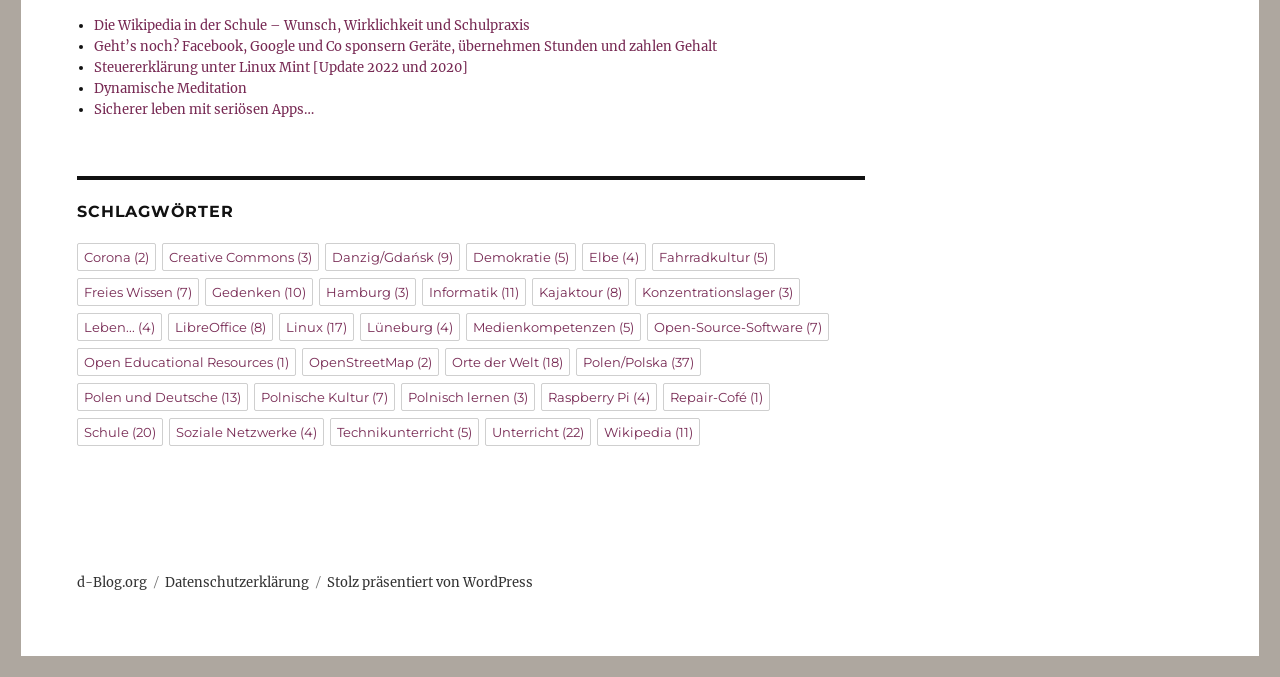Please determine the bounding box coordinates of the section I need to click to accomplish this instruction: "Learn more about products".

None